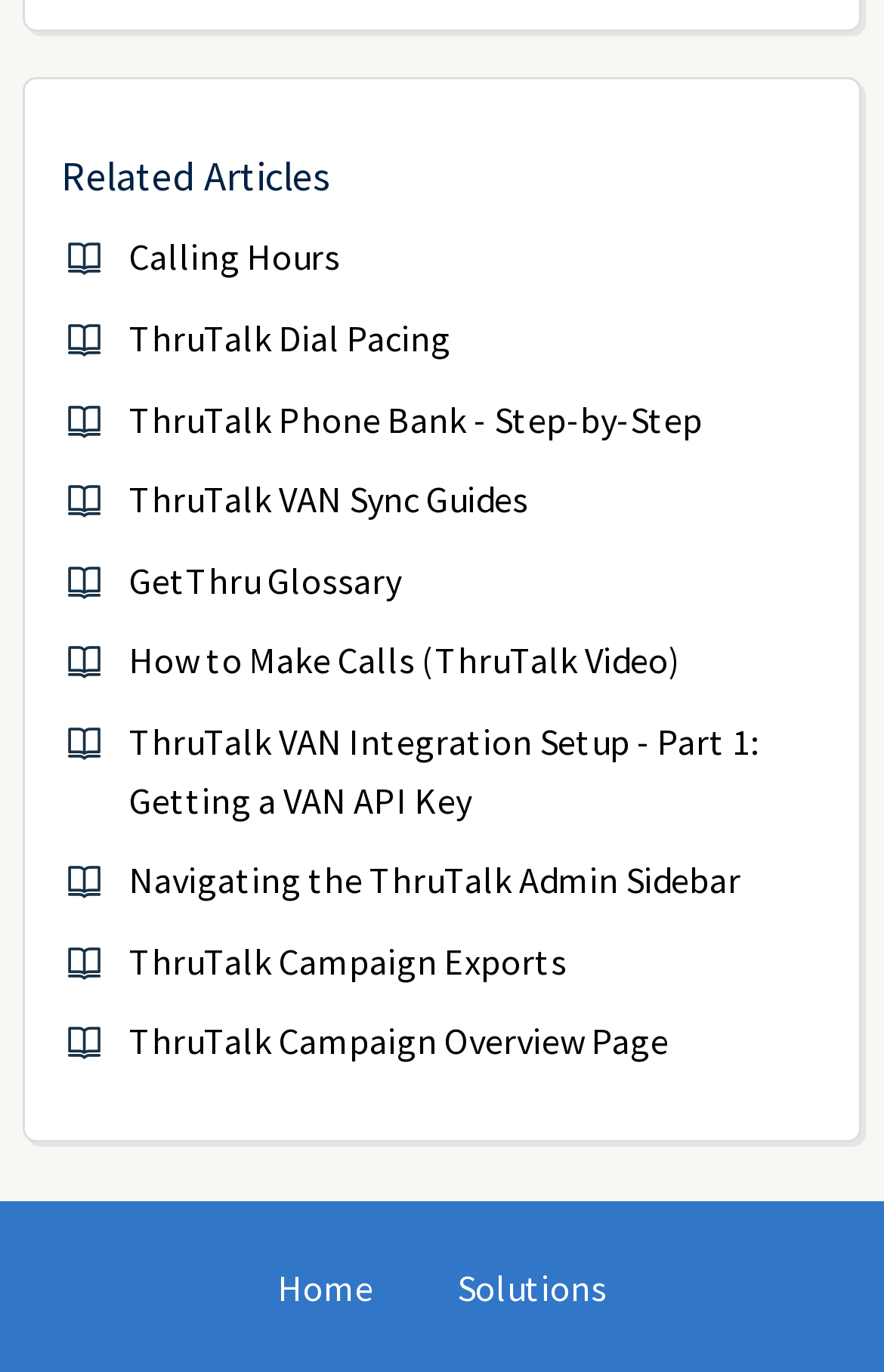Locate the bounding box coordinates of the clickable part needed for the task: "explore solutions".

[0.491, 0.916, 0.712, 0.956]